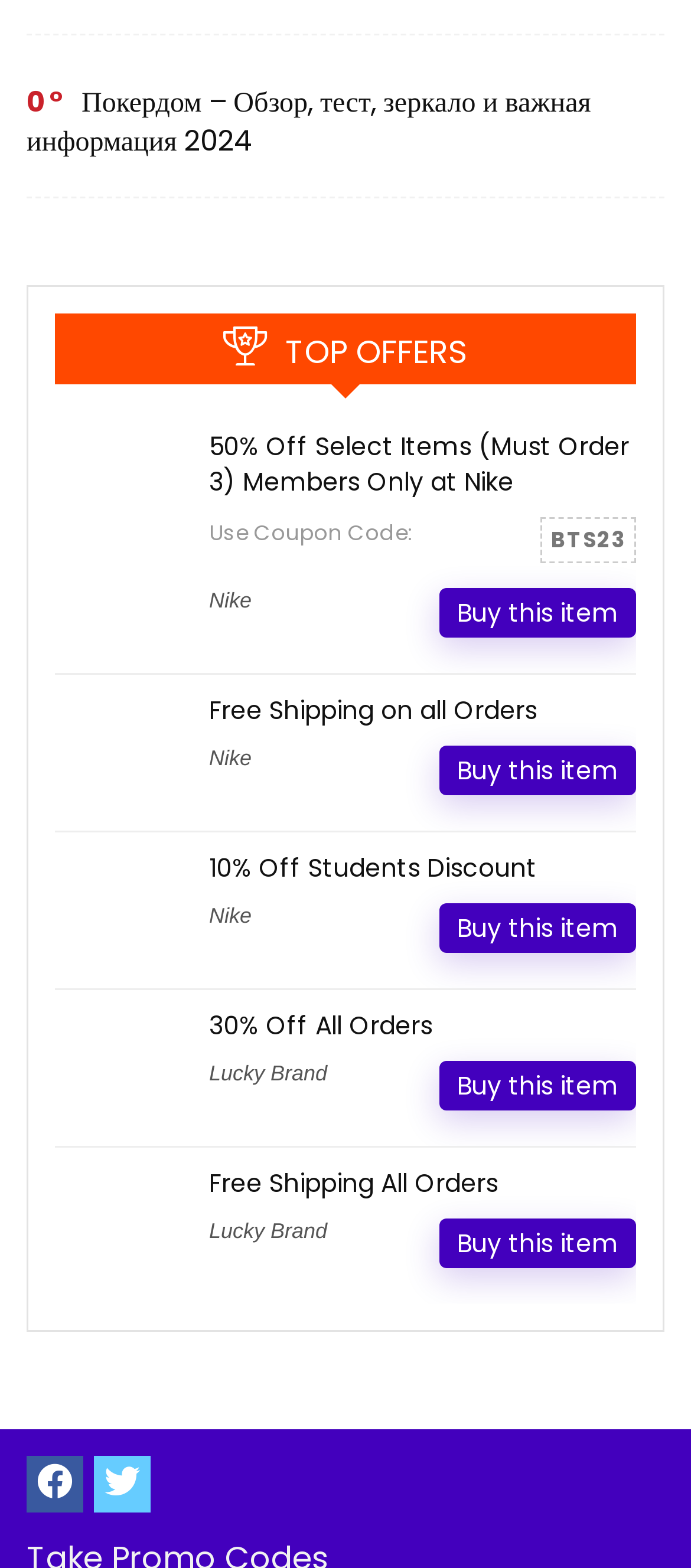How many links are there to Nike?
Based on the visual content, answer with a single word or a brief phrase.

3